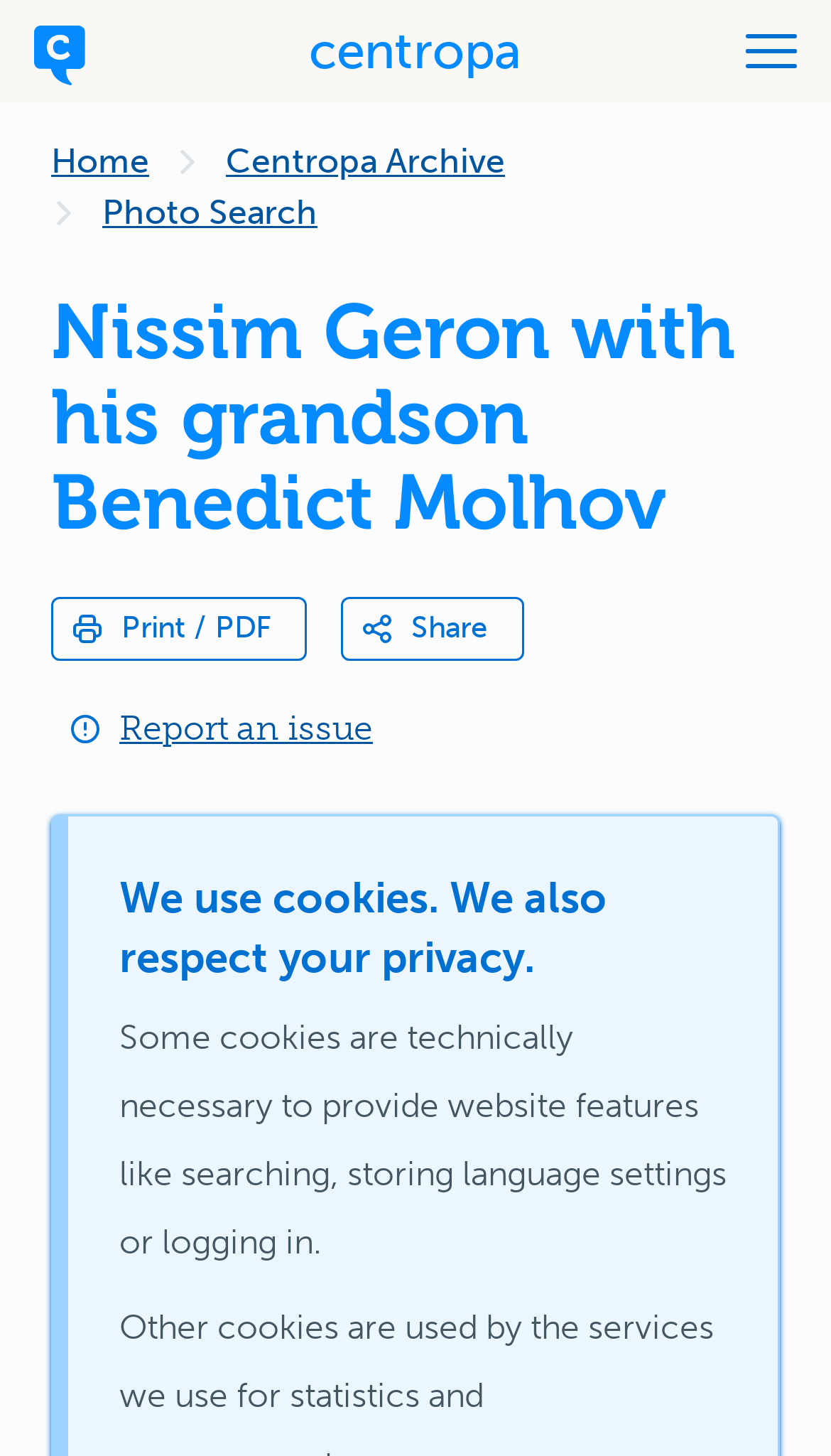Identify the primary heading of the webpage and provide its text.

Nissim Geron with his grandson Benedict Molhov